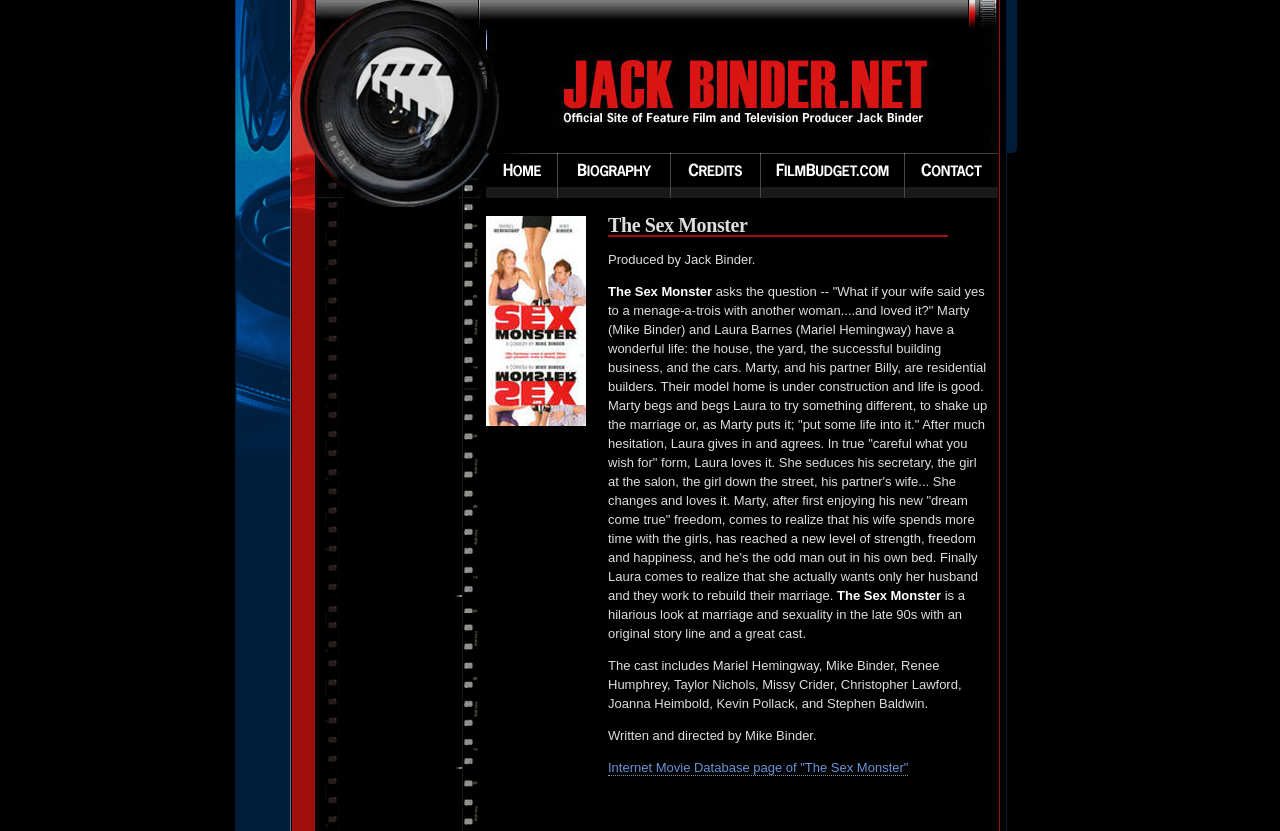Provide an in-depth caption for the elements present on the webpage.

The webpage is about the film "The Sex Monster" produced by Jack Binder. At the top, there is a table with two rows, each containing a column header with an image of a camera lens and a decorative metal bar. Below the table, there is a navigation menu with links to the main page, home, biography, credits, FilmBudget.com, and contact.

The main content of the webpage is divided into sections. The first section has a brief introduction to the film, stating that it was produced by Jack Binder. The second section has a synopsis of the film, which is a comedy that explores marriage and sexuality in the late 1990s. The synopsis is a long paragraph that describes the plot of the film, including the characters and their relationships.

Below the synopsis, there are two images, one on the left and one on the right. The left image is not described, while the right image is not described either. Following the images, there are three paragraphs of text that provide more information about the film. The first paragraph describes the film as a hilarious look at marriage and sexuality, with an original storyline and a great cast. The second paragraph lists the cast members, including Mariel Hemingway, Mike Binder, and Stephen Baldwin. The third paragraph states that the film was written and directed by Mike Binder.

At the bottom of the page, there is a link to the Internet Movie Database page of "The Sex Monster". The overall layout of the webpage is organized, with clear headings and concise text.